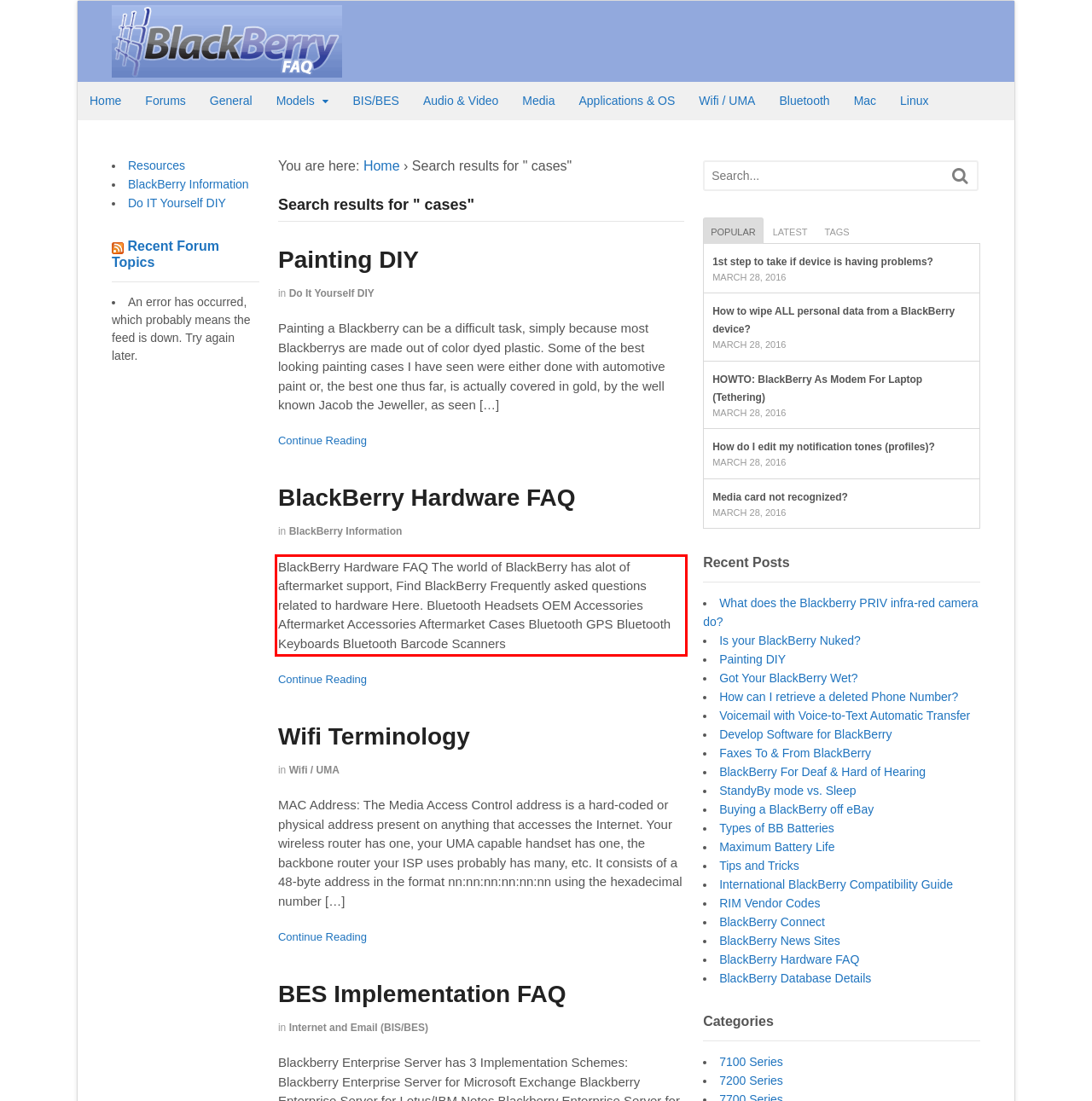Please analyze the provided webpage screenshot and perform OCR to extract the text content from the red rectangle bounding box.

BlackBerry Hardware FAQ The world of BlackBerry has alot of aftermarket support, Find BlackBerry Frequently asked questions related to hardware Here. Bluetooth Headsets OEM Accessories Aftermarket Accessories Aftermarket Cases Bluetooth GPS Bluetooth Keyboards Bluetooth Barcode Scanners